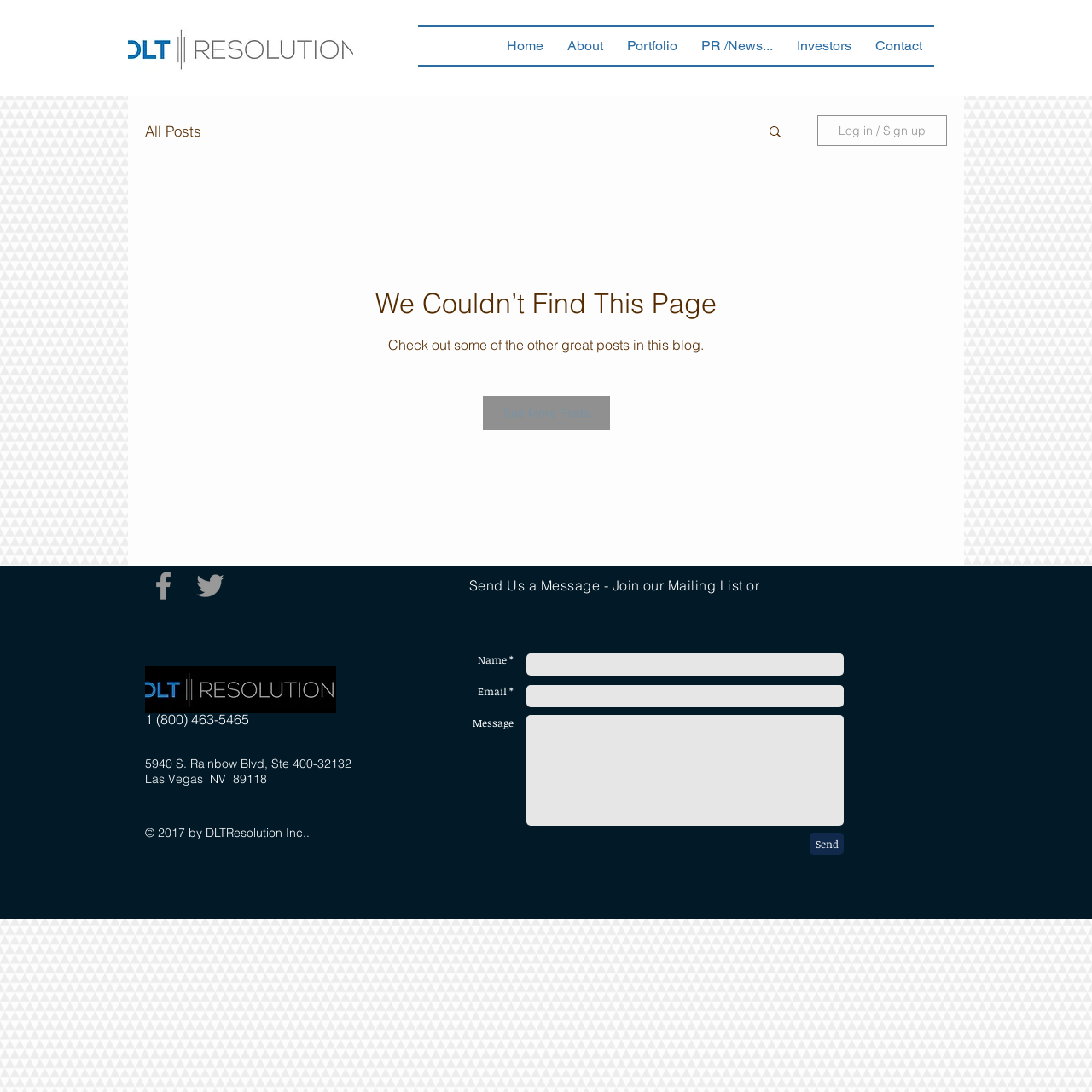Determine the bounding box coordinates of the clickable region to follow the instruction: "Search for something".

[0.702, 0.113, 0.717, 0.13]